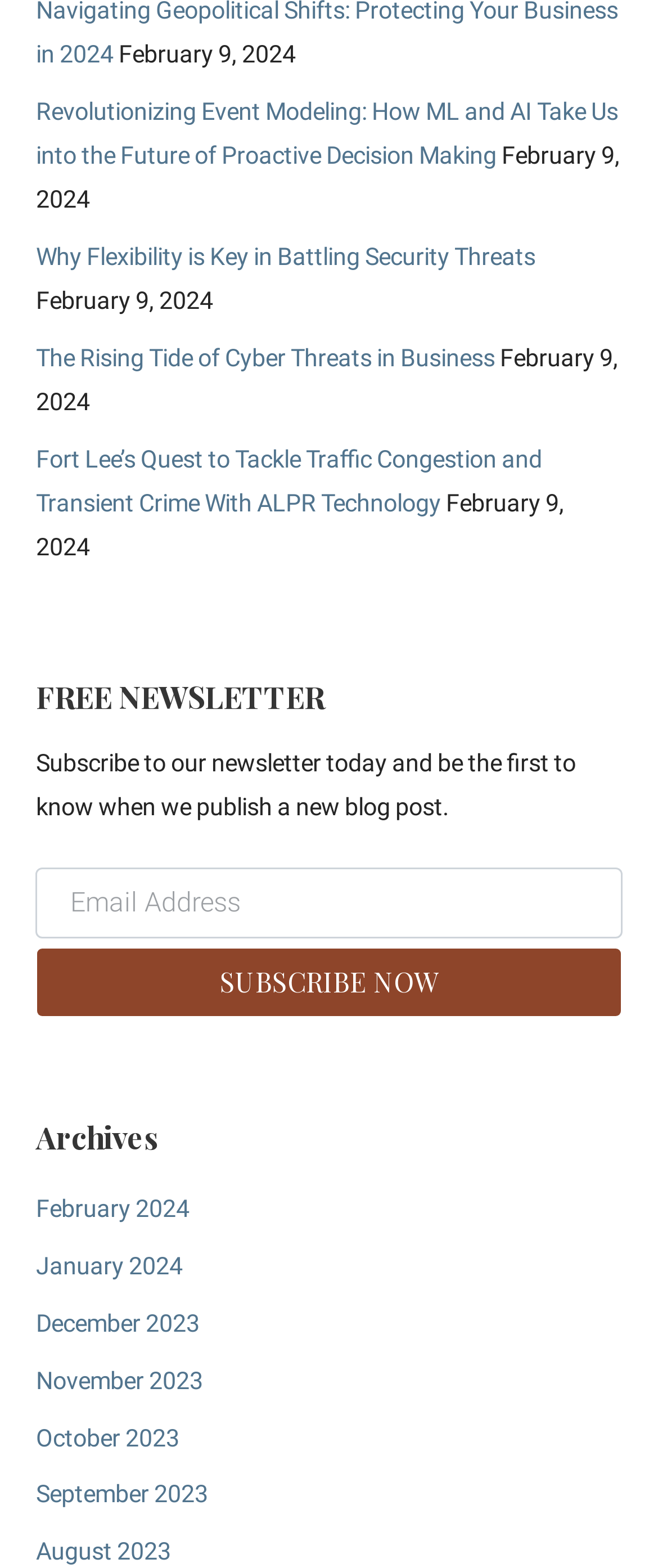Locate the bounding box coordinates of the area you need to click to fulfill this instruction: 'Enter email address'. The coordinates must be in the form of four float numbers ranging from 0 to 1: [left, top, right, bottom].

[0.055, 0.553, 0.945, 0.598]